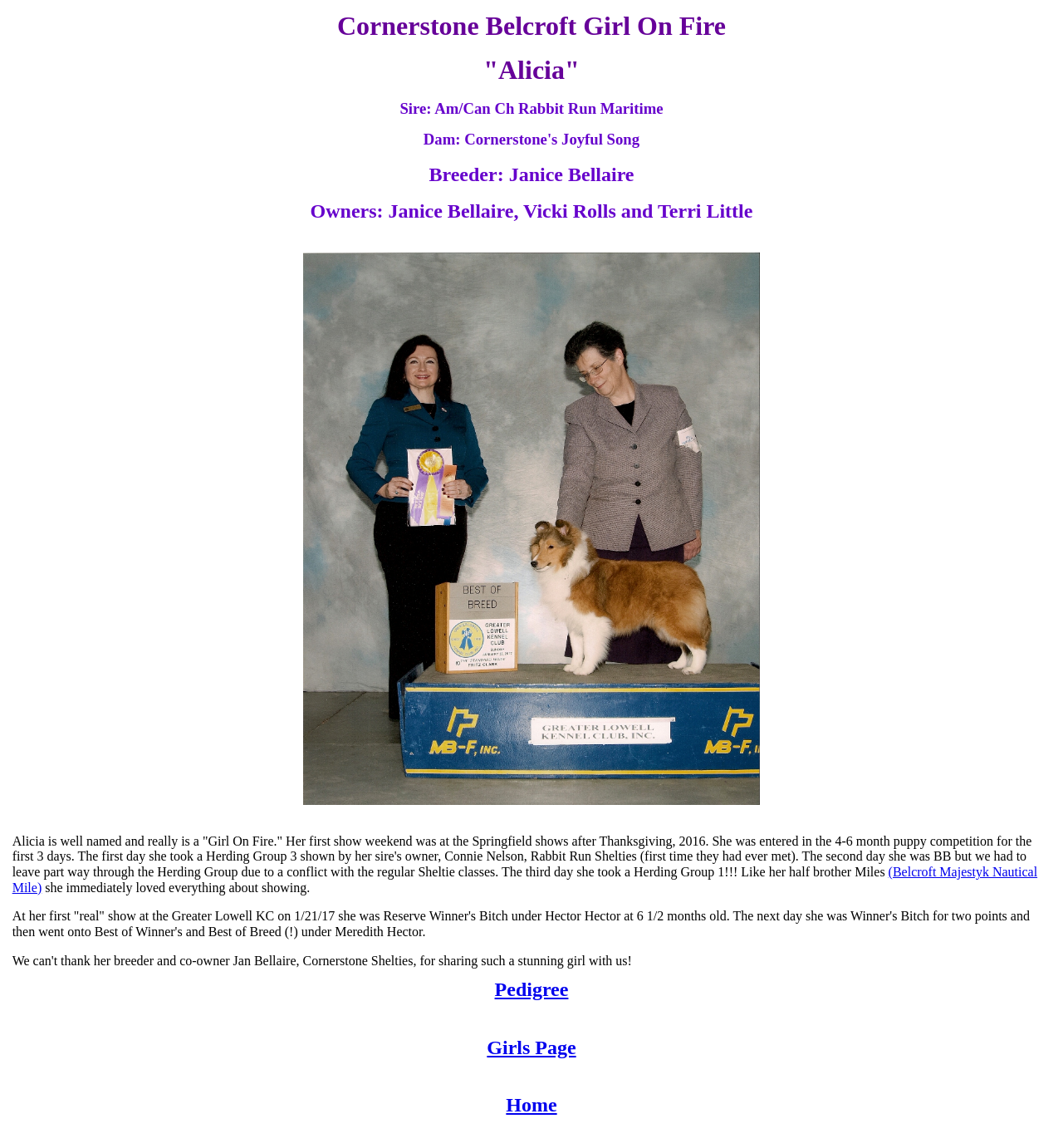Create a full and detailed caption for the entire webpage.

This webpage is about Alicia, a dog, specifically a Sheltie. At the top of the page, there are five headings that provide information about Alicia, including her name, sire, dam, breeder, and owners. Below these headings, there is a large image of Alicia, taking up most of the width of the page and about half of its height.

Below the image, there is a block of text that describes Alicia's achievements in dog shows. The text is divided into two paragraphs, with a link to "Belcroft Majestyk Nautical Mile" in between. The first paragraph describes Alicia's performance at the Springfield shows, where she won several awards, including a Herding Group 1. The second paragraph describes her performance at the Greater Lowell KC show, where she was Reserve Winner's Bitch and then Winner's Bitch, Best of Winner's, and Best of Breed.

At the bottom of the page, there are three links: "Pedigree", "Girls Page", and "Home". These links are aligned horizontally and are positioned near the bottom right corner of the page.